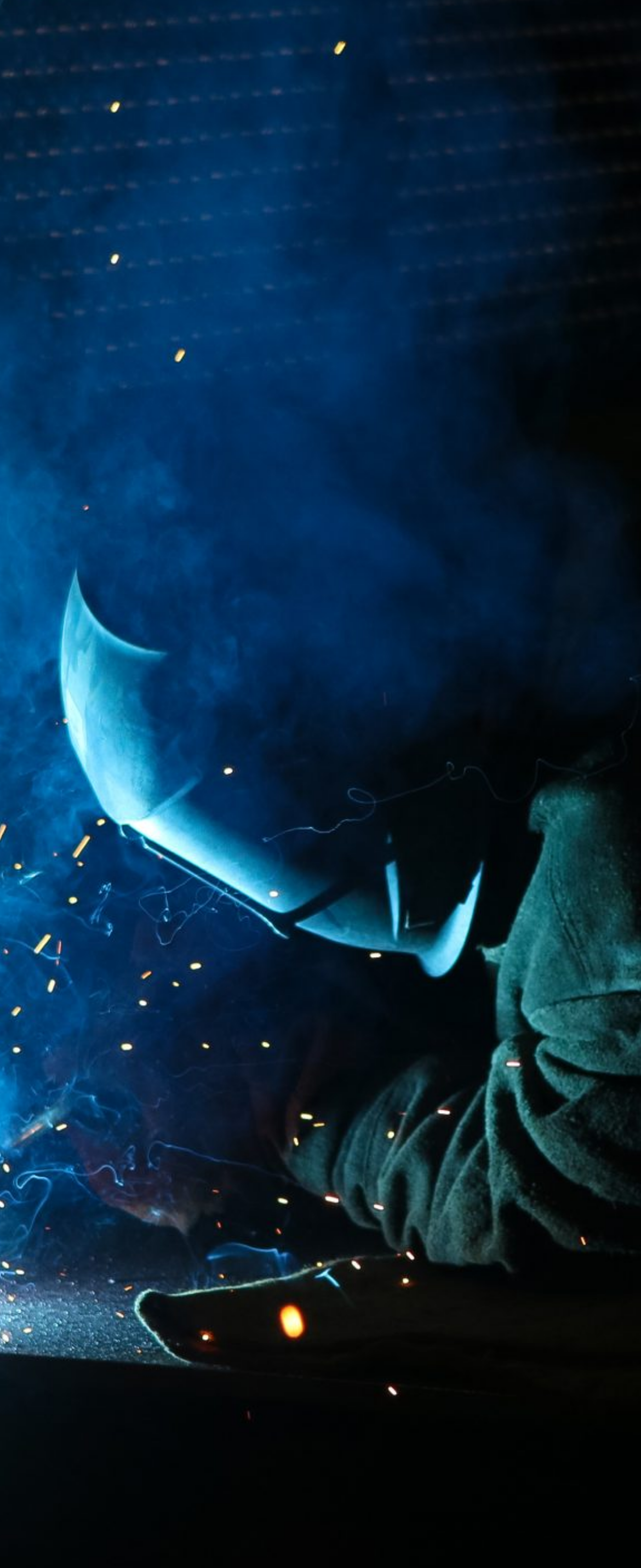What is the purpose of the button?
Based on the image, provide a one-word or brief-phrase response.

To submit